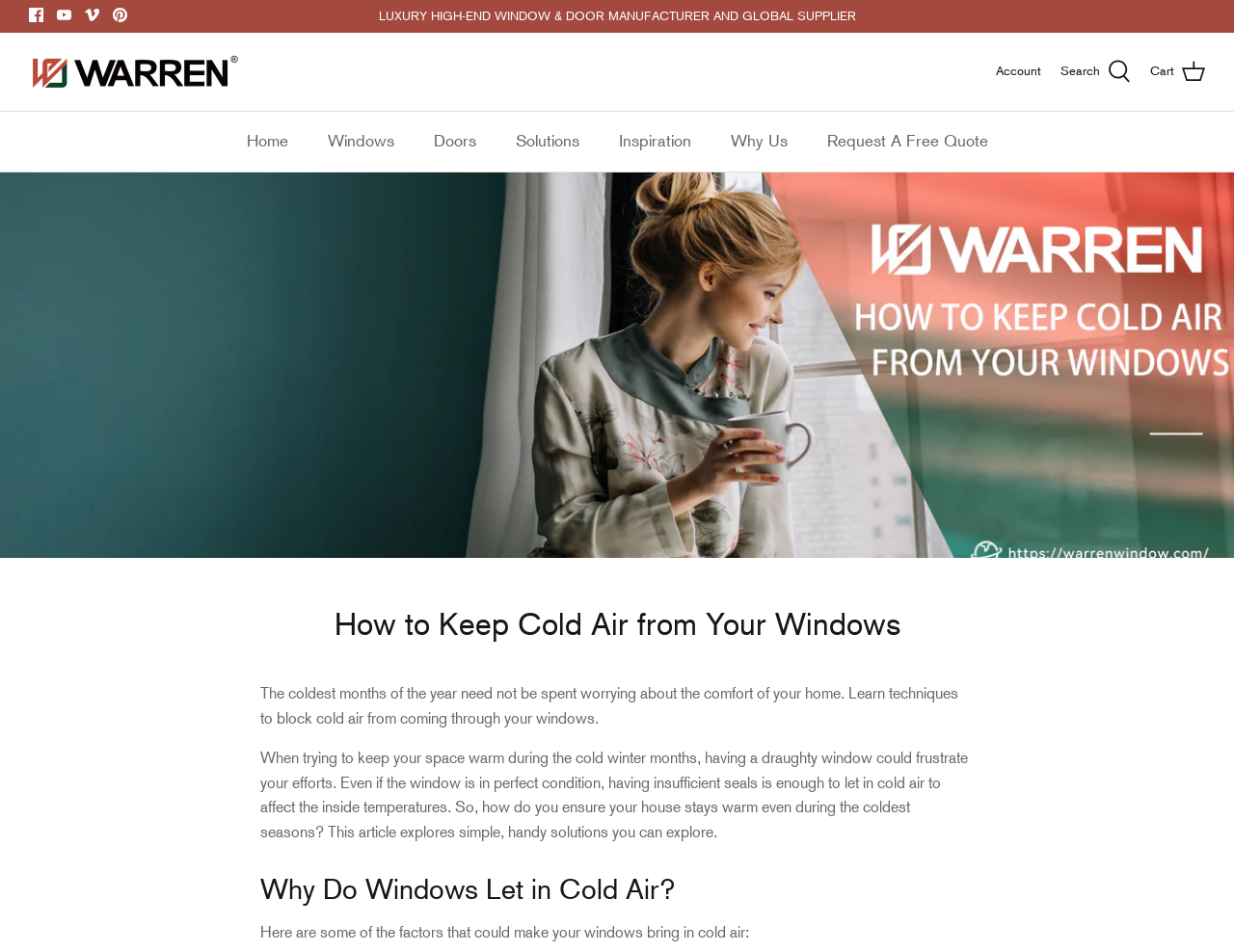Locate and provide the bounding box coordinates for the HTML element that matches this description: "Request A Free Quote".

[0.656, 0.118, 0.814, 0.18]